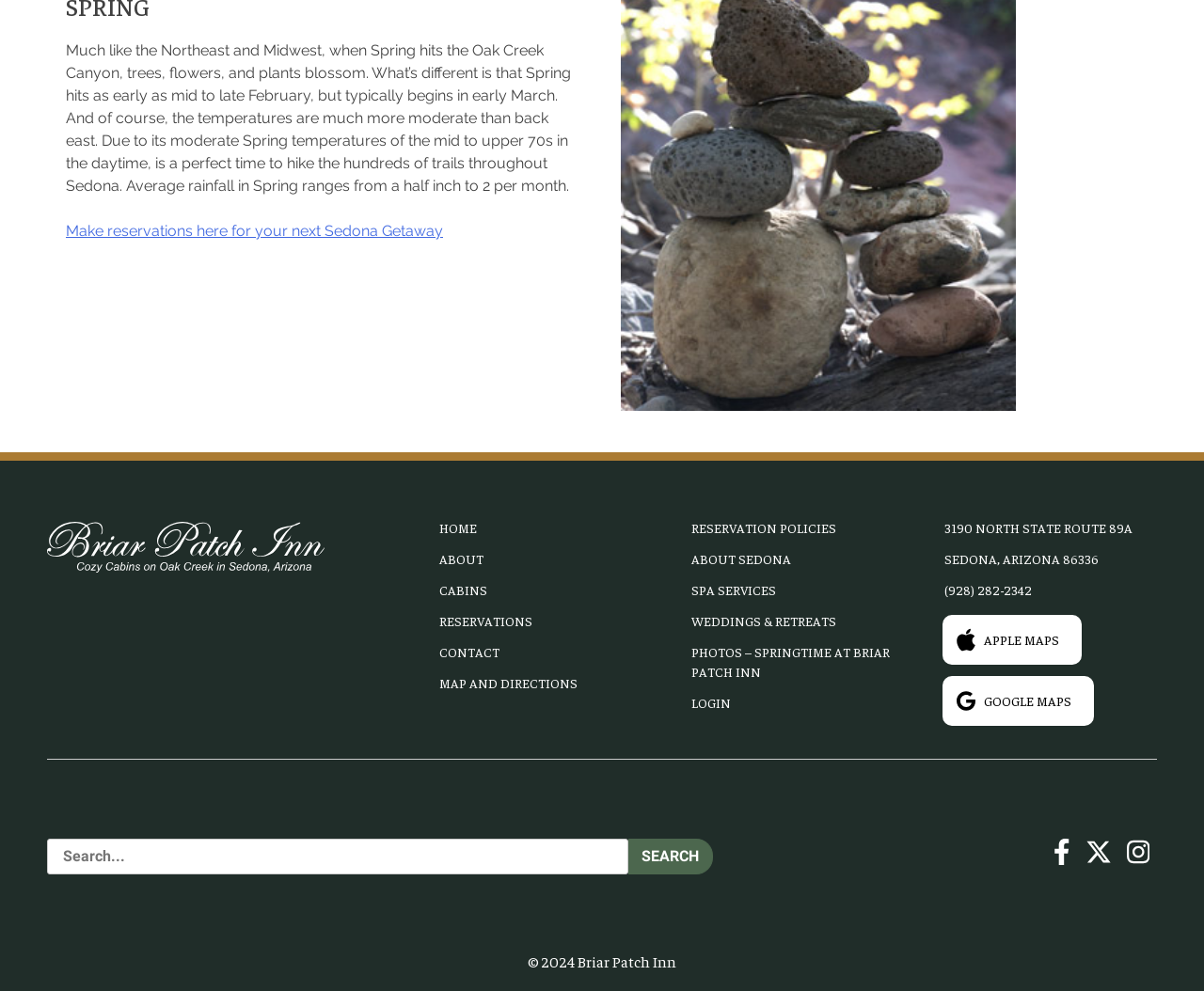Based on the element description: "Cabins", identify the UI element and provide its bounding box coordinates. Use four float numbers between 0 and 1, [left, top, right, bottom].

[0.362, 0.579, 0.541, 0.611]